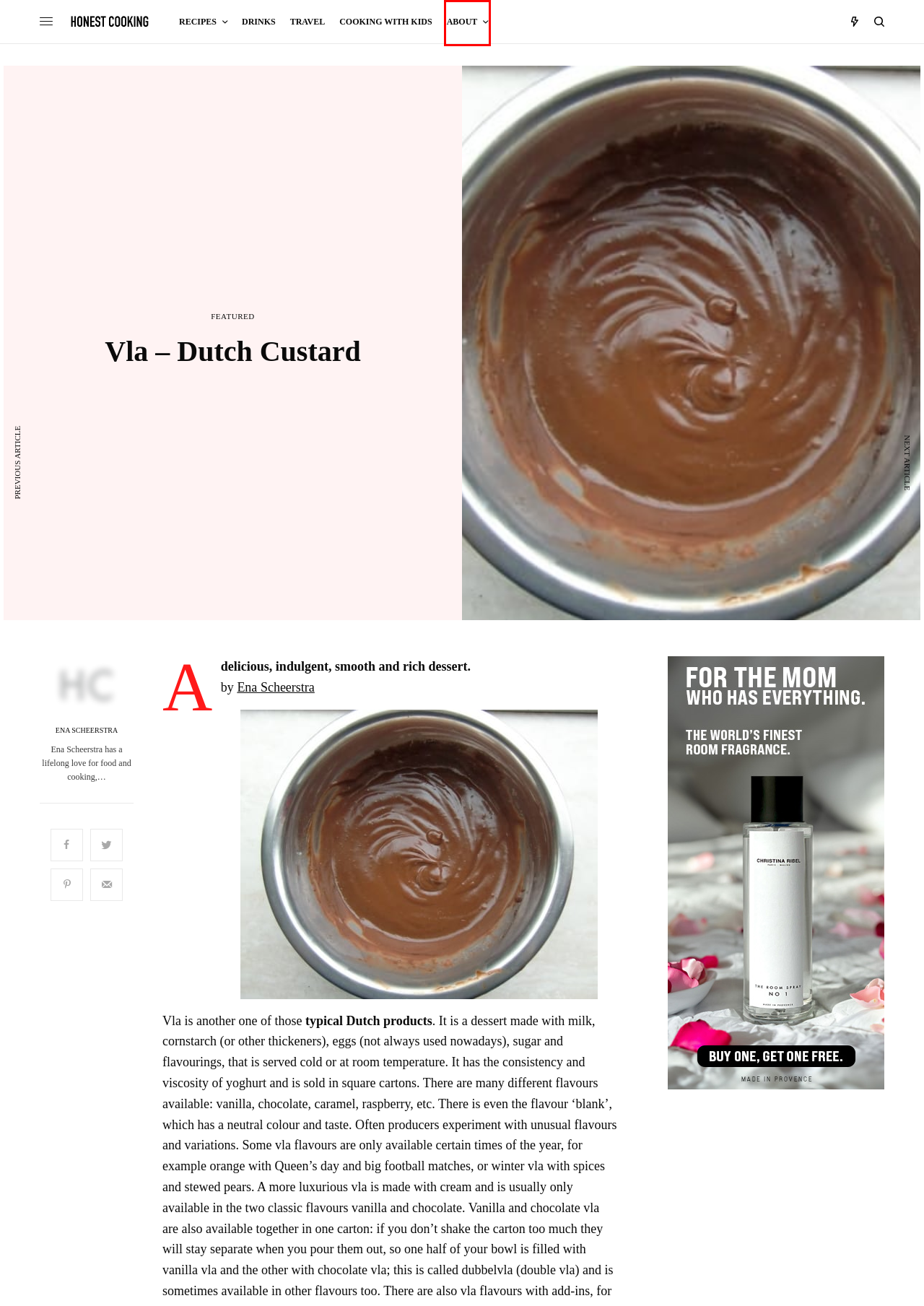You have received a screenshot of a webpage with a red bounding box indicating a UI element. Please determine the most fitting webpage description that matches the new webpage after clicking on the indicated element. The choices are:
A. About Us - Learn More About Honest Cooking Magazine
B. Spiced Pear Pie with Sourdough Crust - Honest Cooking Recipe
C. How To: Cooking with Kids - Honest Cooking Magazine
D. Espresso Chocolate Chip Madeleines - Honest Cooking
E. Coffee Review: Bird Rock Coffee Roasters by Bill Walsh
F. Featured Archives - Honest Cooking
G. Ena Scheerstra, Author at Honest Cooking
H. Karasev Recipe by Anita Mokashi

A